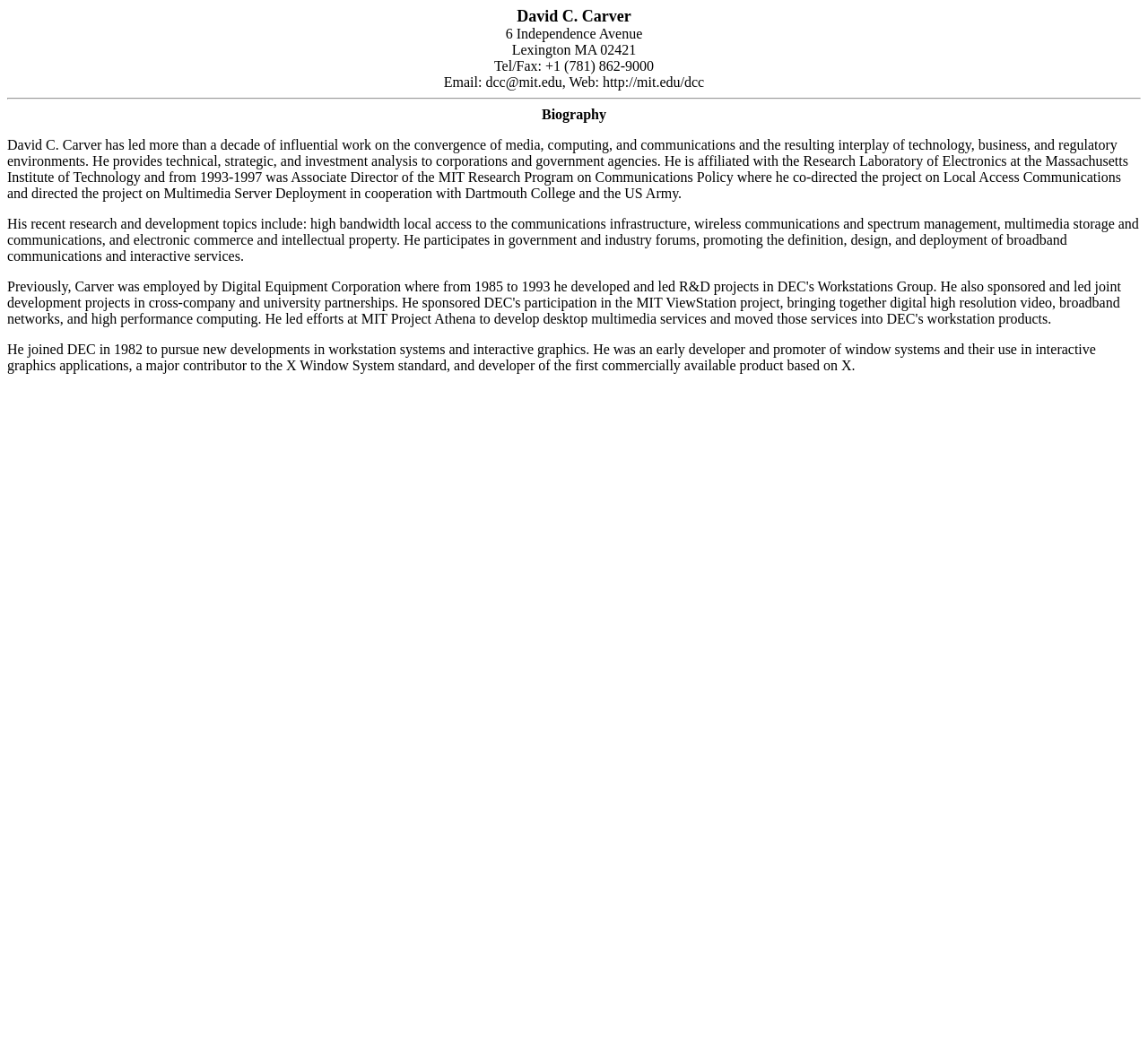Give a one-word or one-phrase response to the question:
What is the affiliation of David C. Carver?

Massachusetts Institute of Technology